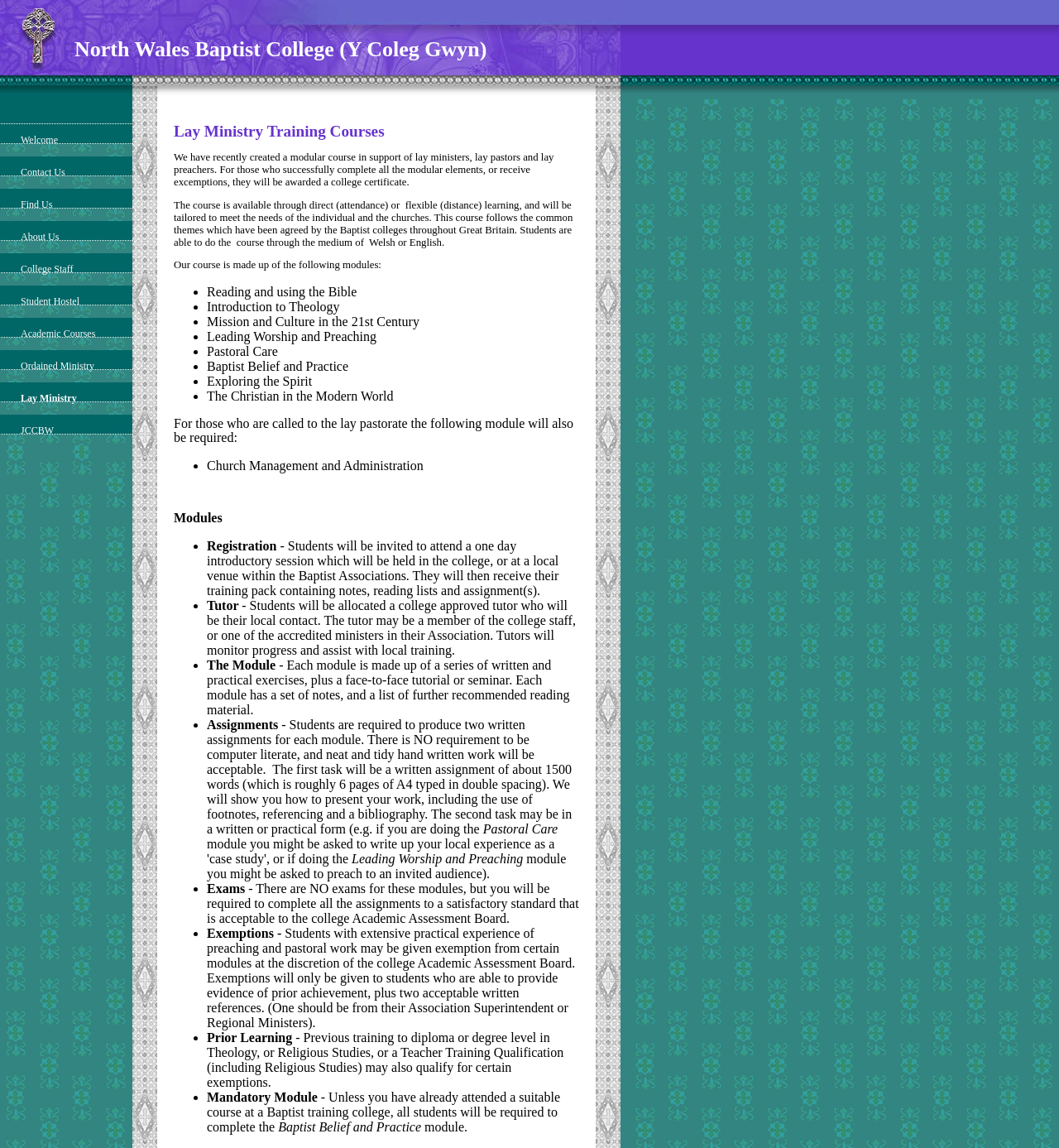Please determine the heading text of this webpage.

North Wales Baptist College (Y Coleg Gwyn)